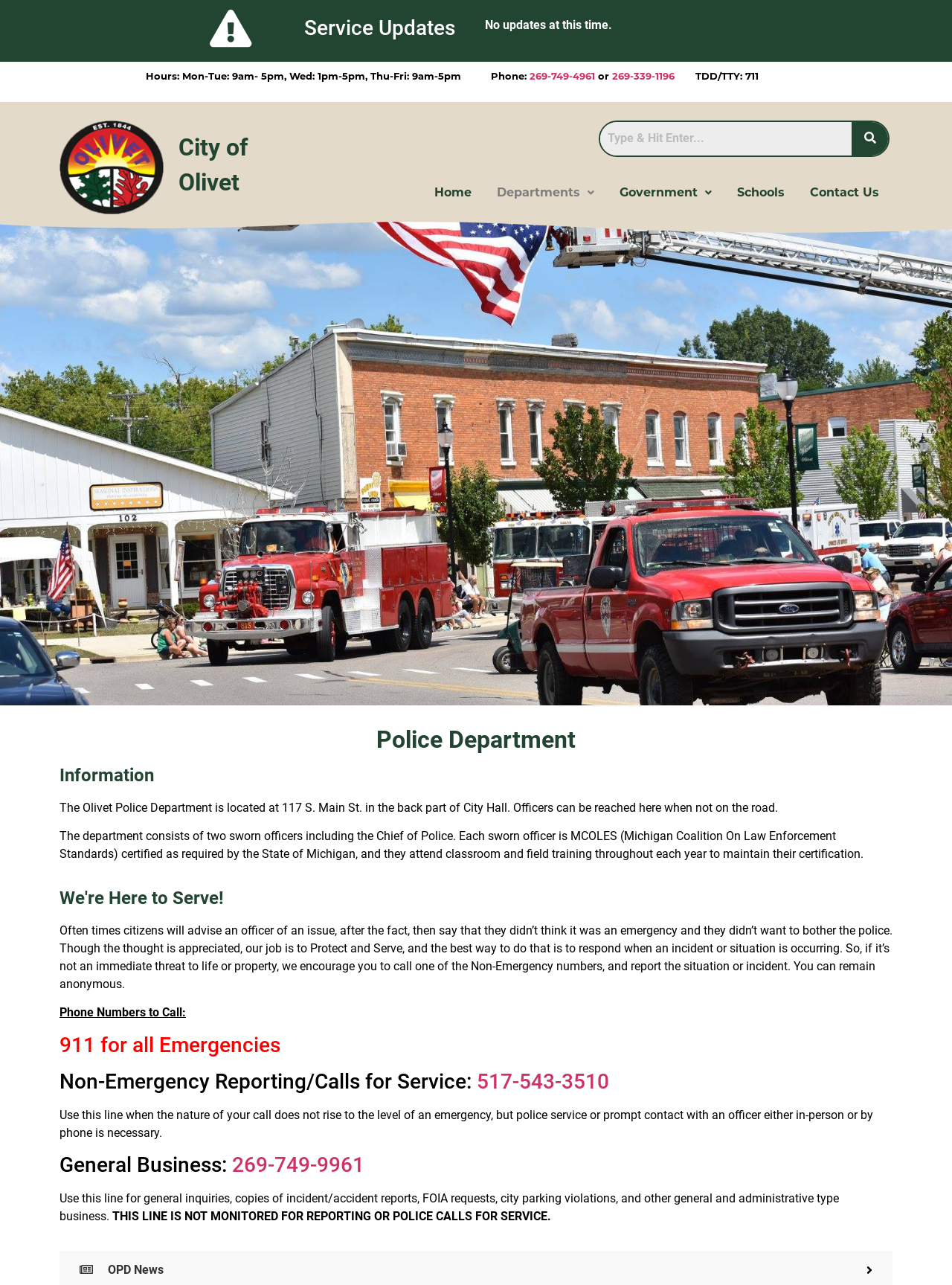What are the hours of operation for the Police Department?
Answer the question with a single word or phrase derived from the image.

Mon-Tue: 9am-5pm, Wed: 1pm-5pm, Thu-Fri: 9am-5pm